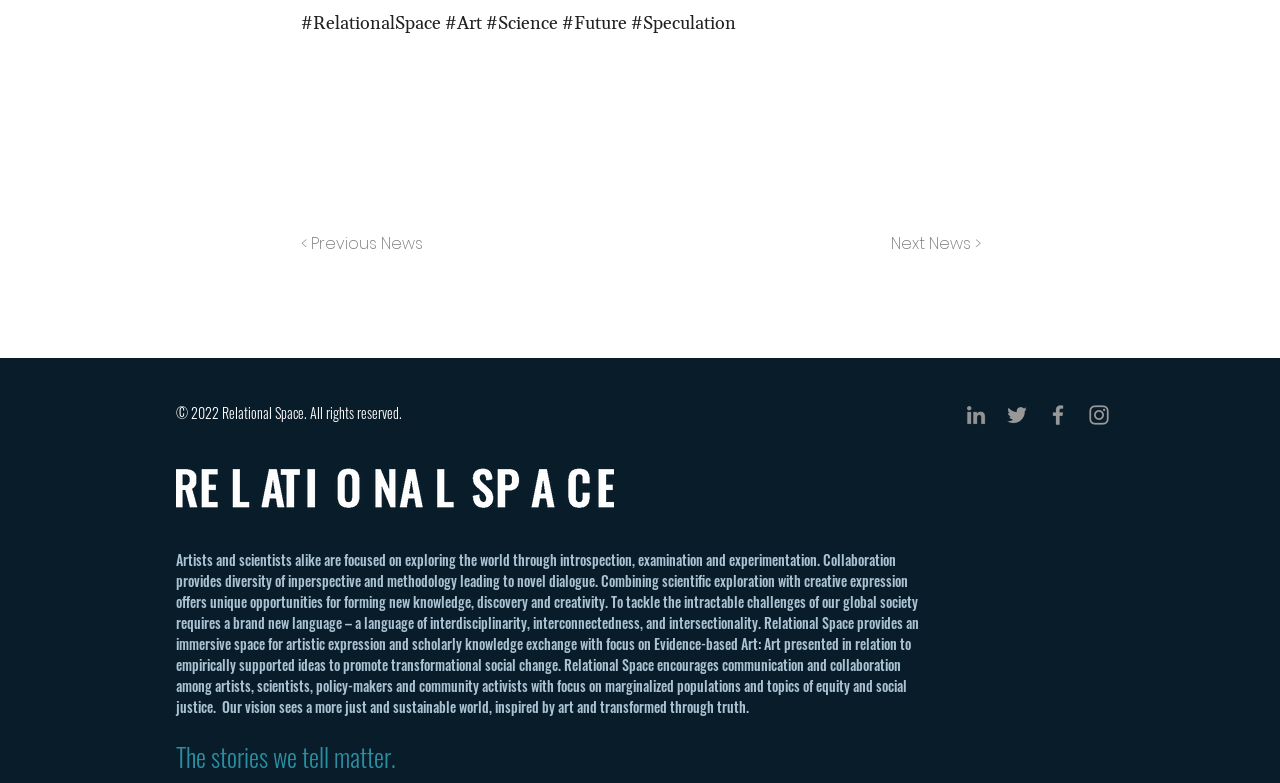What is the vision of Relational Space?
Based on the visual, give a brief answer using one word or a short phrase.

A just and sustainable world